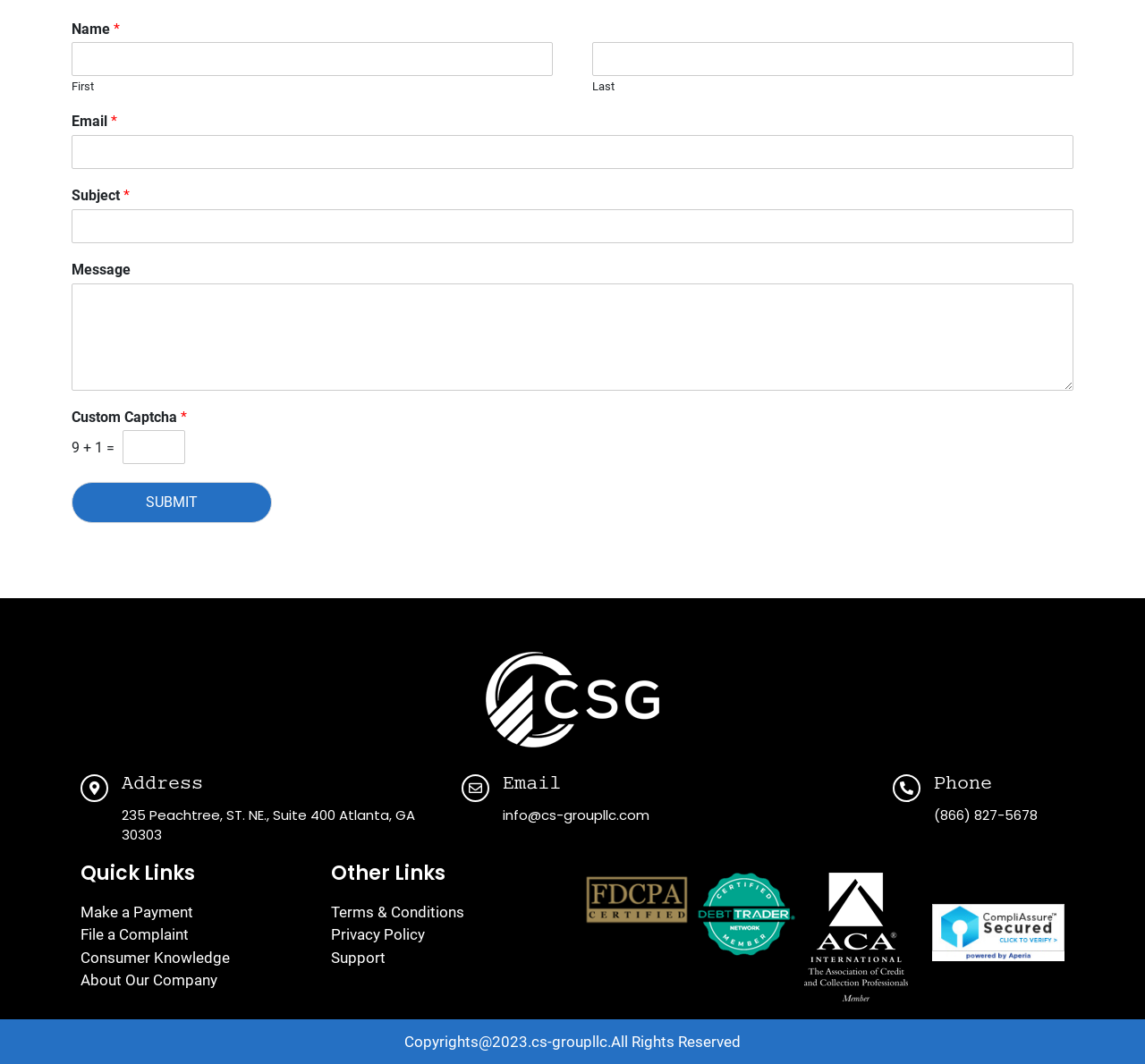Locate the bounding box coordinates of the clickable element to fulfill the following instruction: "View the address". Provide the coordinates as four float numbers between 0 and 1 in the format [left, top, right, bottom].

[0.106, 0.757, 0.362, 0.794]